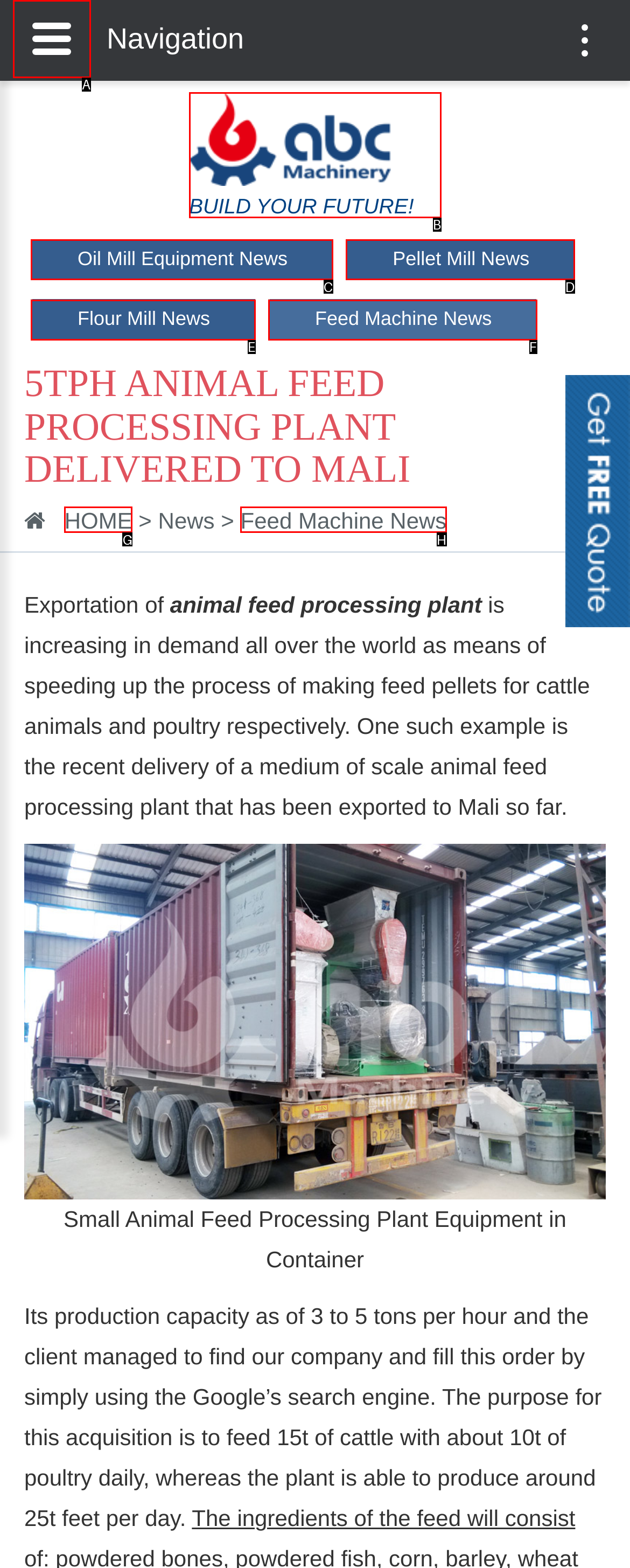Choose the HTML element to click for this instruction: Click on BUILD YOUR FUTURE! Answer with the letter of the correct choice from the given options.

B